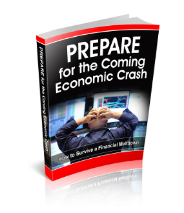Offer an in-depth description of the image.

The image features a book titled "PREPARE for the Coming Economic Crash." The cover depicts a person with their hands on their head, conveying a sense of stress or concern, indicative of the emotional weight associated with financial uncertainty. The background of the cover includes graphs and charts, suggesting a focus on economic analysis or survival strategies. This book aims to provide guidance on navigating and surviving financial turmoil, making it a valuable resource for those looking to enhance their preparedness for potential economic difficulties. The design emphasizes urgency and practical advice, appealing to individuals interested in financial security and crisis management.